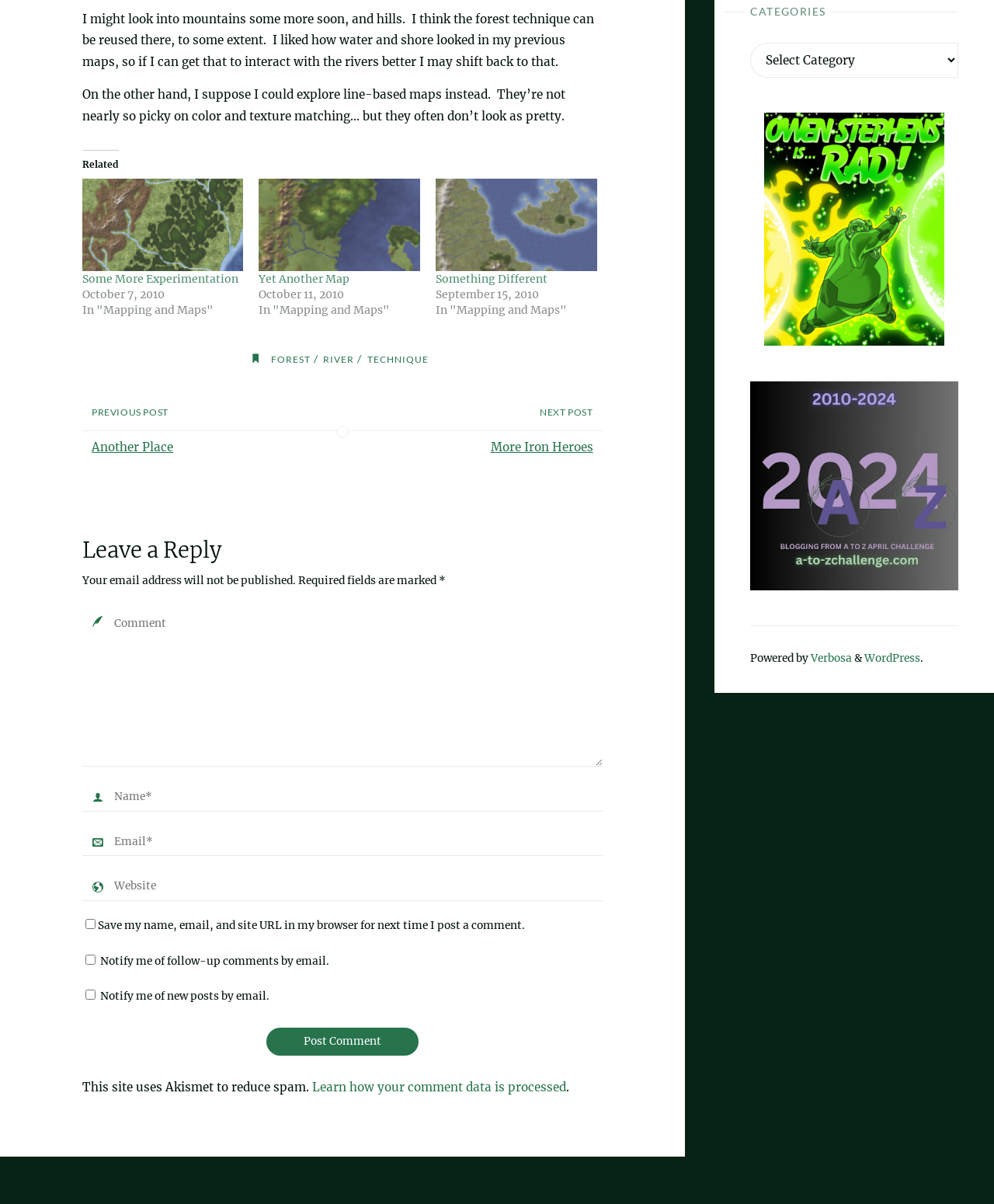Determine the bounding box coordinates in the format (top-left x, top-left y, bottom-right x, bottom-right y). Ensure all values are floating point numbers between 0 and 1. Identify the bounding box of the UI element described by: Another Place

[0.083, 0.358, 0.344, 0.385]